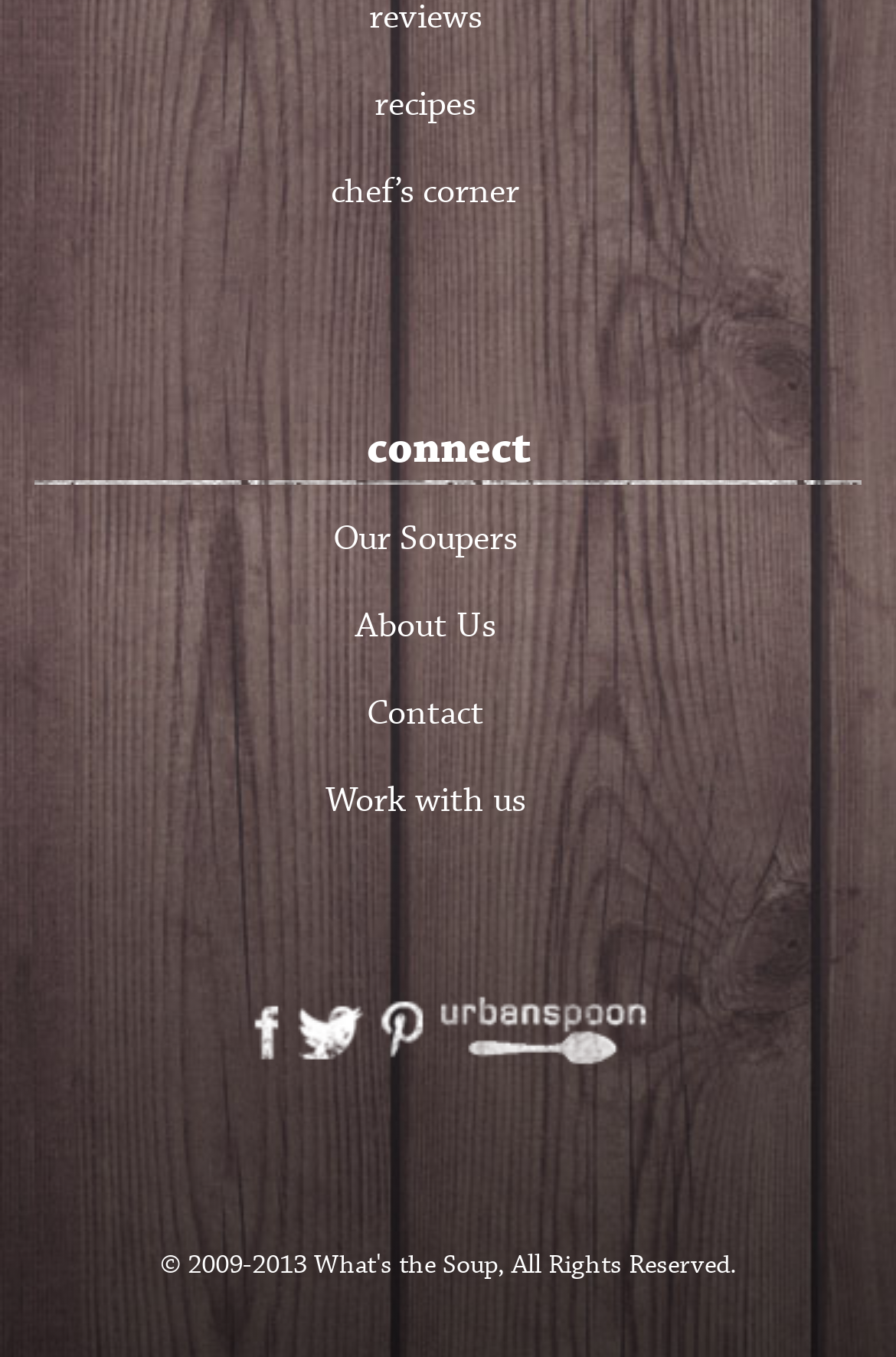Reply to the question below using a single word or brief phrase:
What is the first link on the top left?

recipes